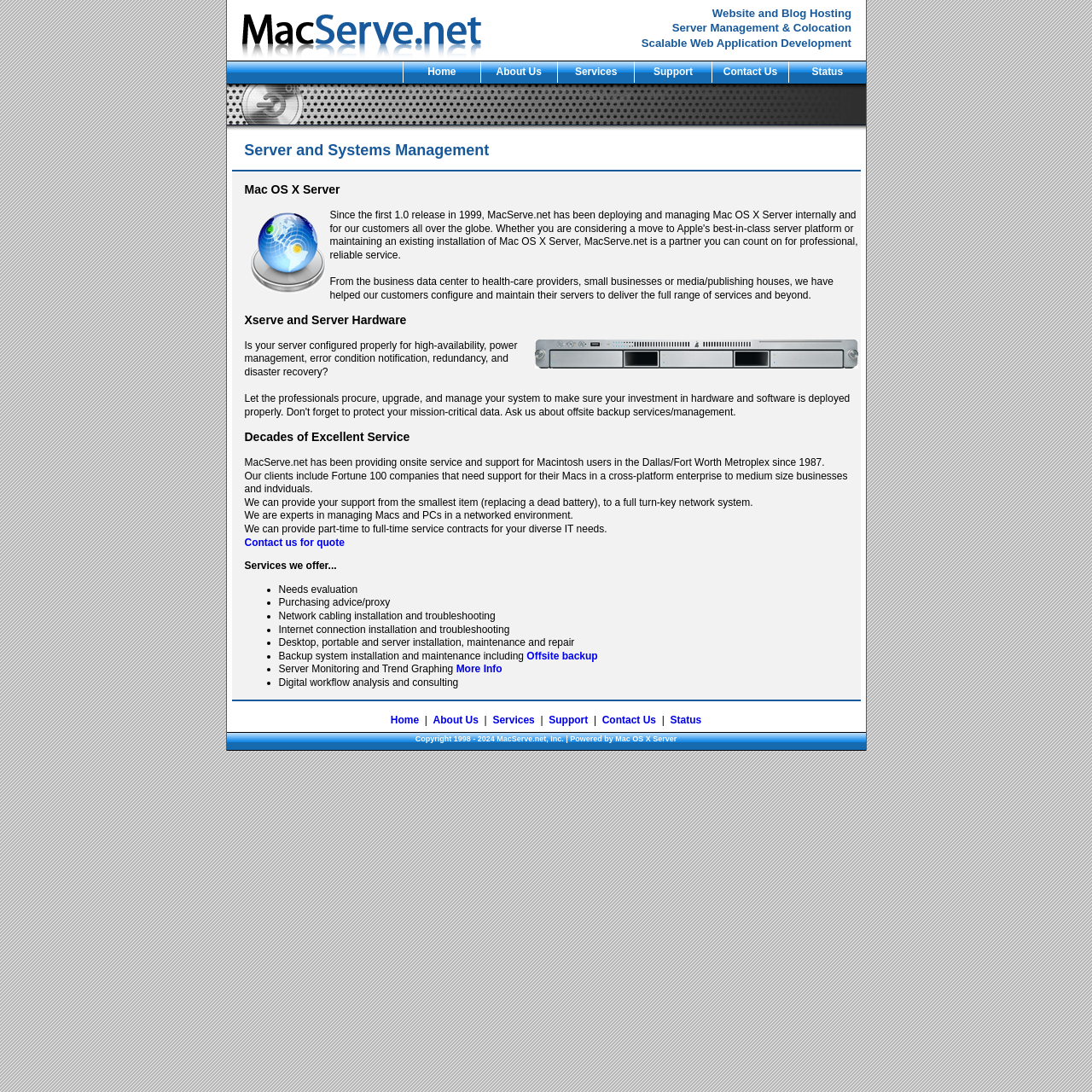What type of services does MacServe.net provide?
Provide a short answer using one word or a brief phrase based on the image.

Web hosting, colocation, and scalable web application development